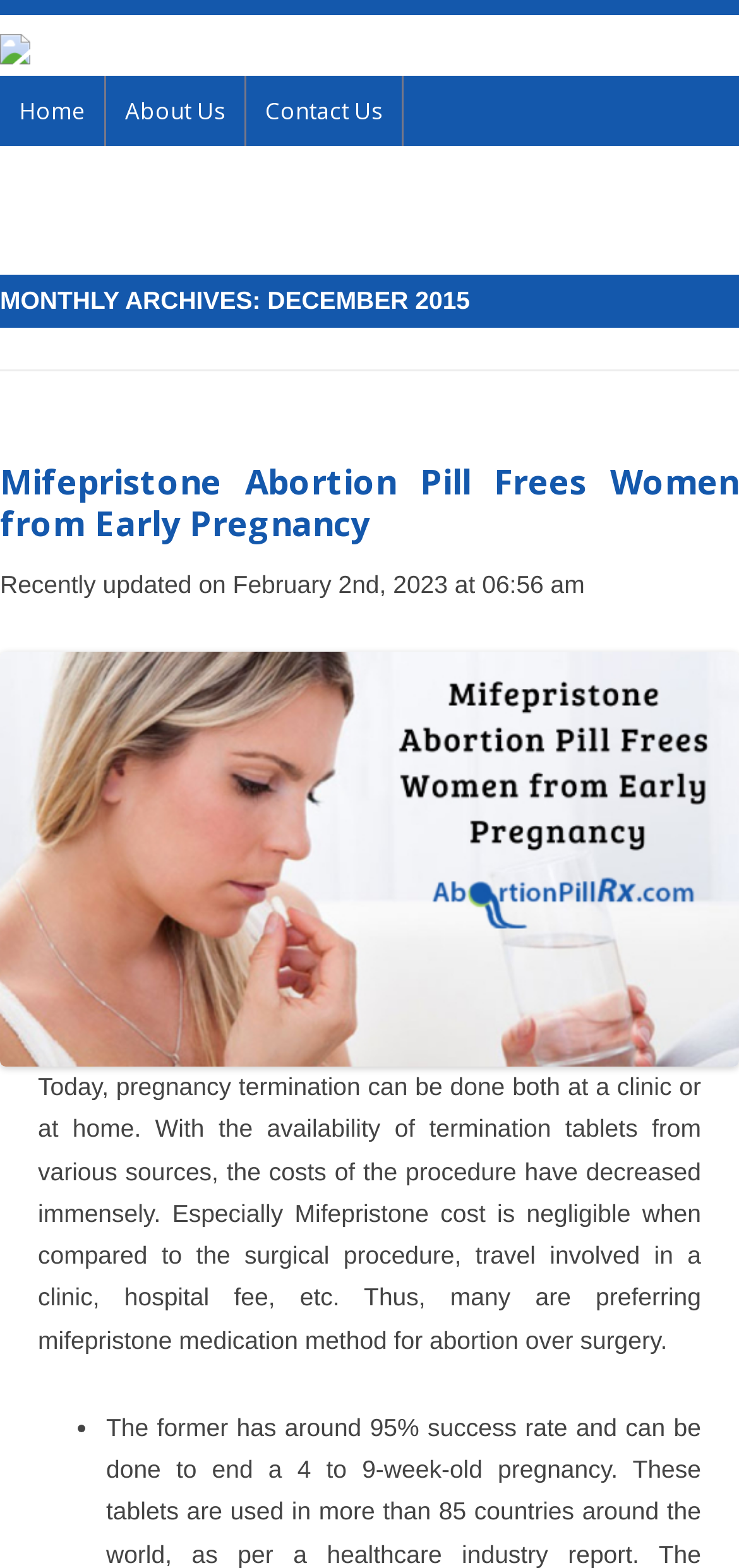Determine the main headline of the webpage and provide its text.

MONTHLY ARCHIVES: DECEMBER 2015